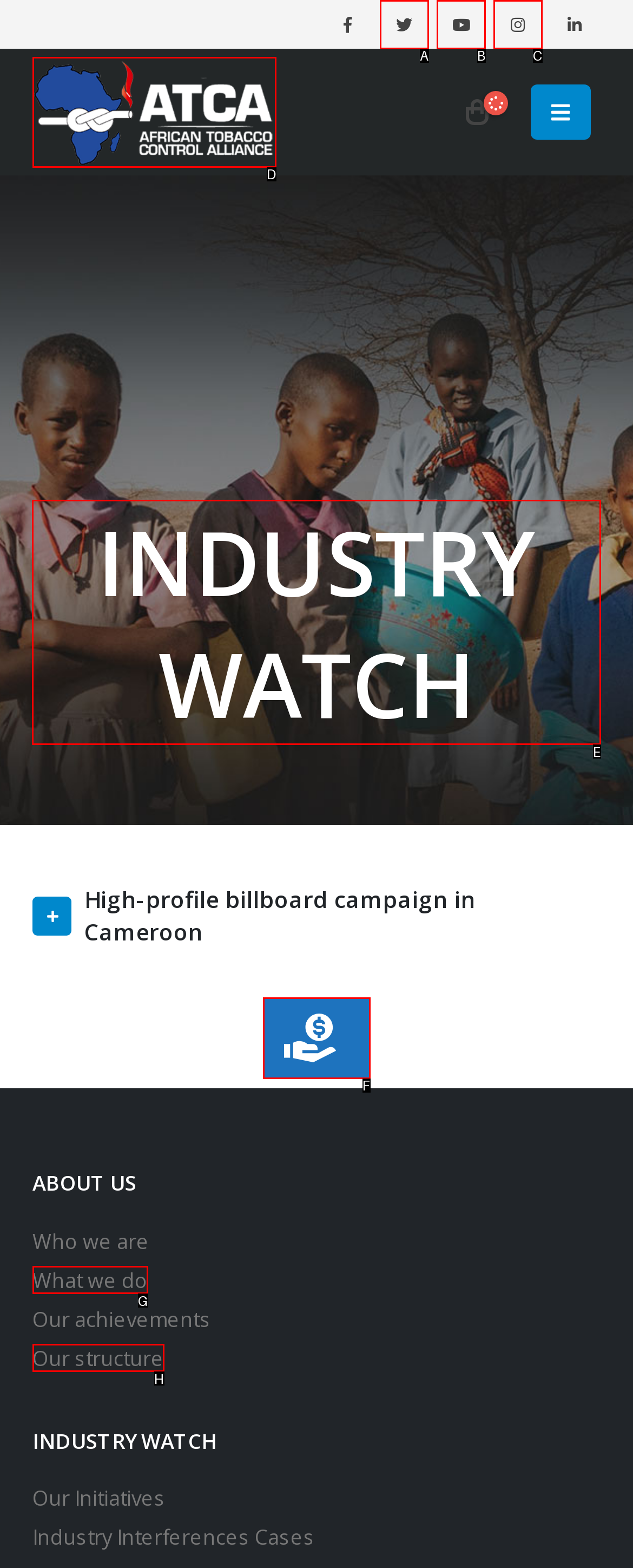Identify the letter of the UI element I need to click to carry out the following instruction: Explore Industry Watch

E